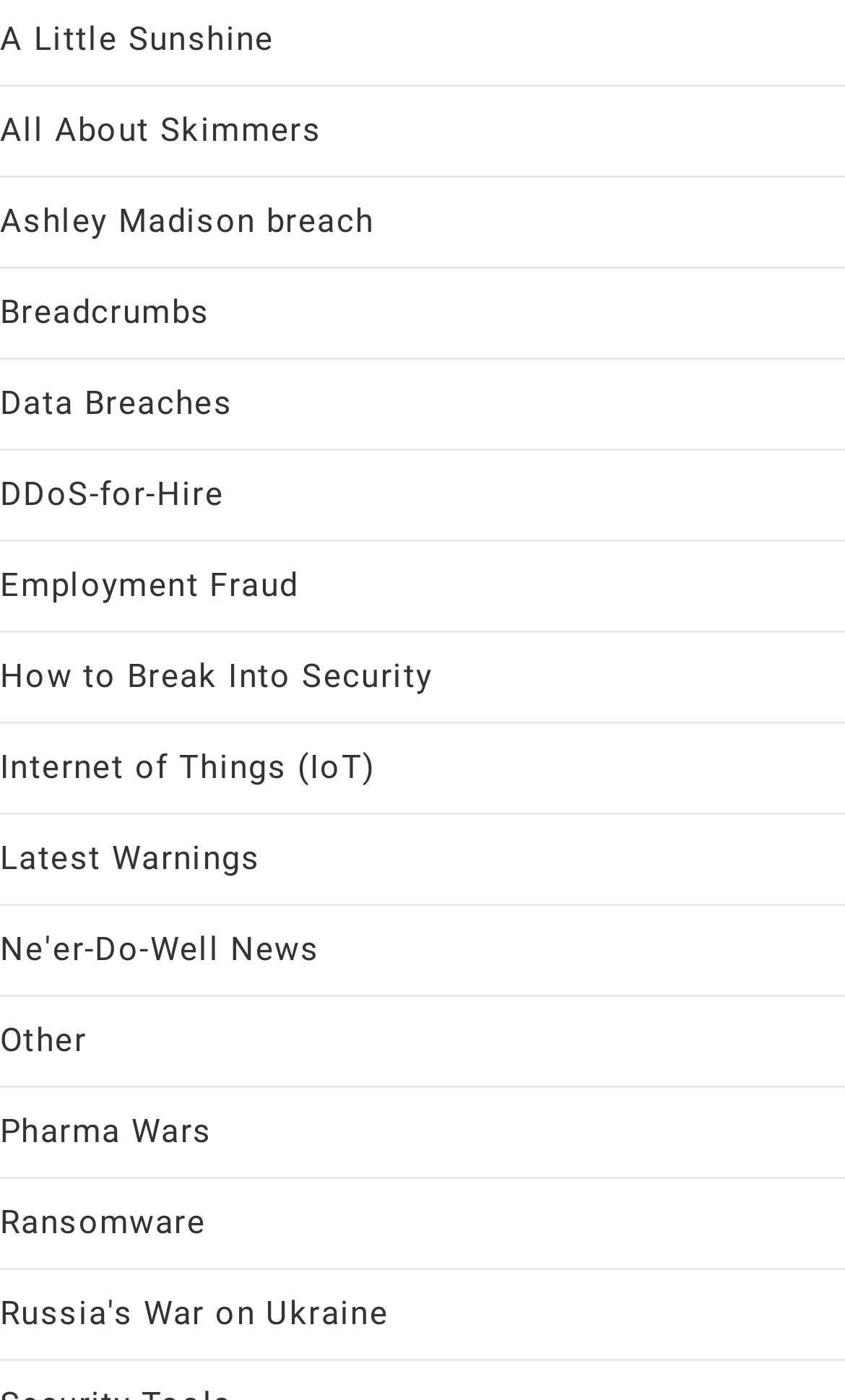Locate the bounding box coordinates of the element that should be clicked to fulfill the instruction: "Explore 'Internet of Things (IoT)'".

[0.0, 0.534, 0.444, 0.562]